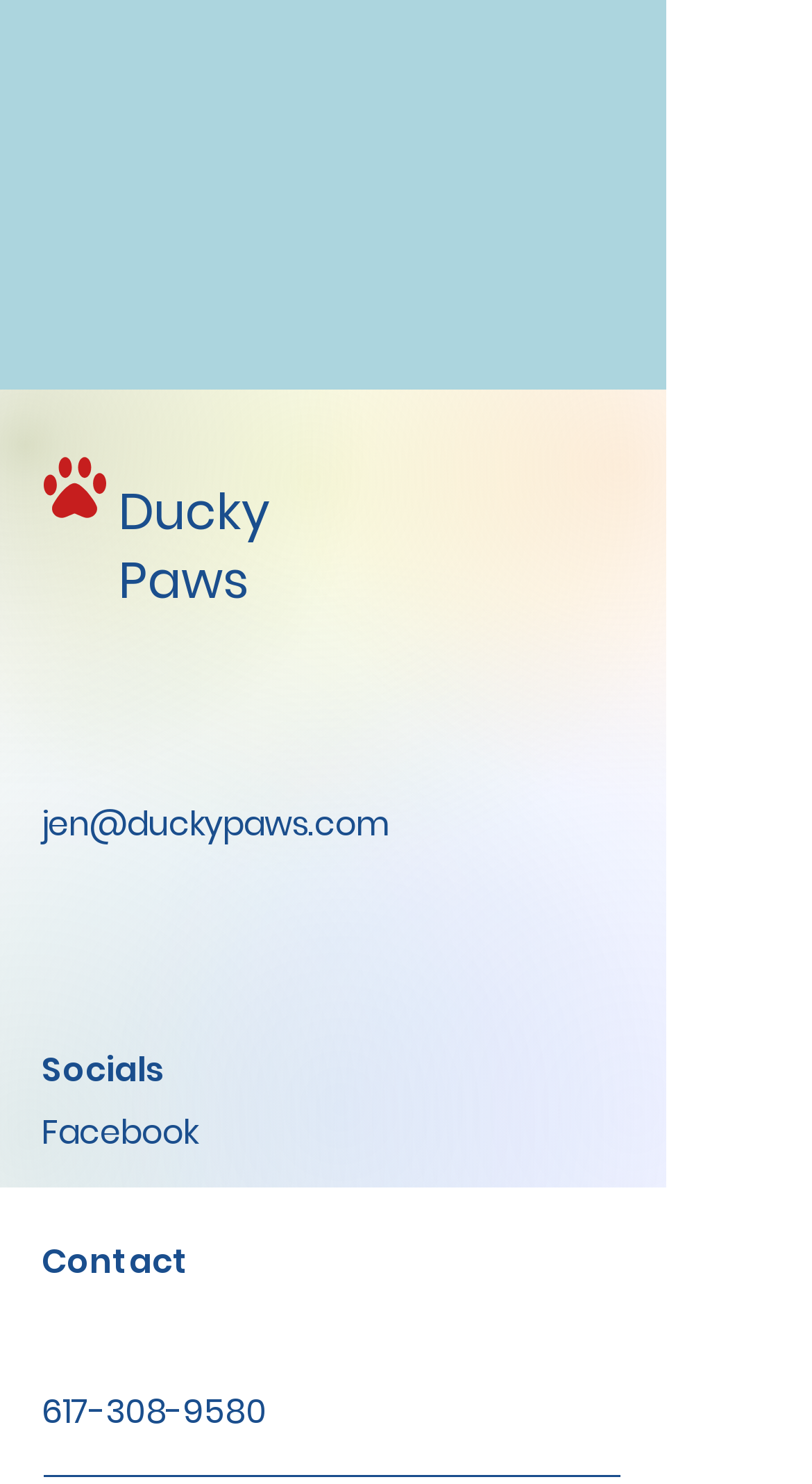How many links are present on the webpage? Analyze the screenshot and reply with just one word or a short phrase.

4